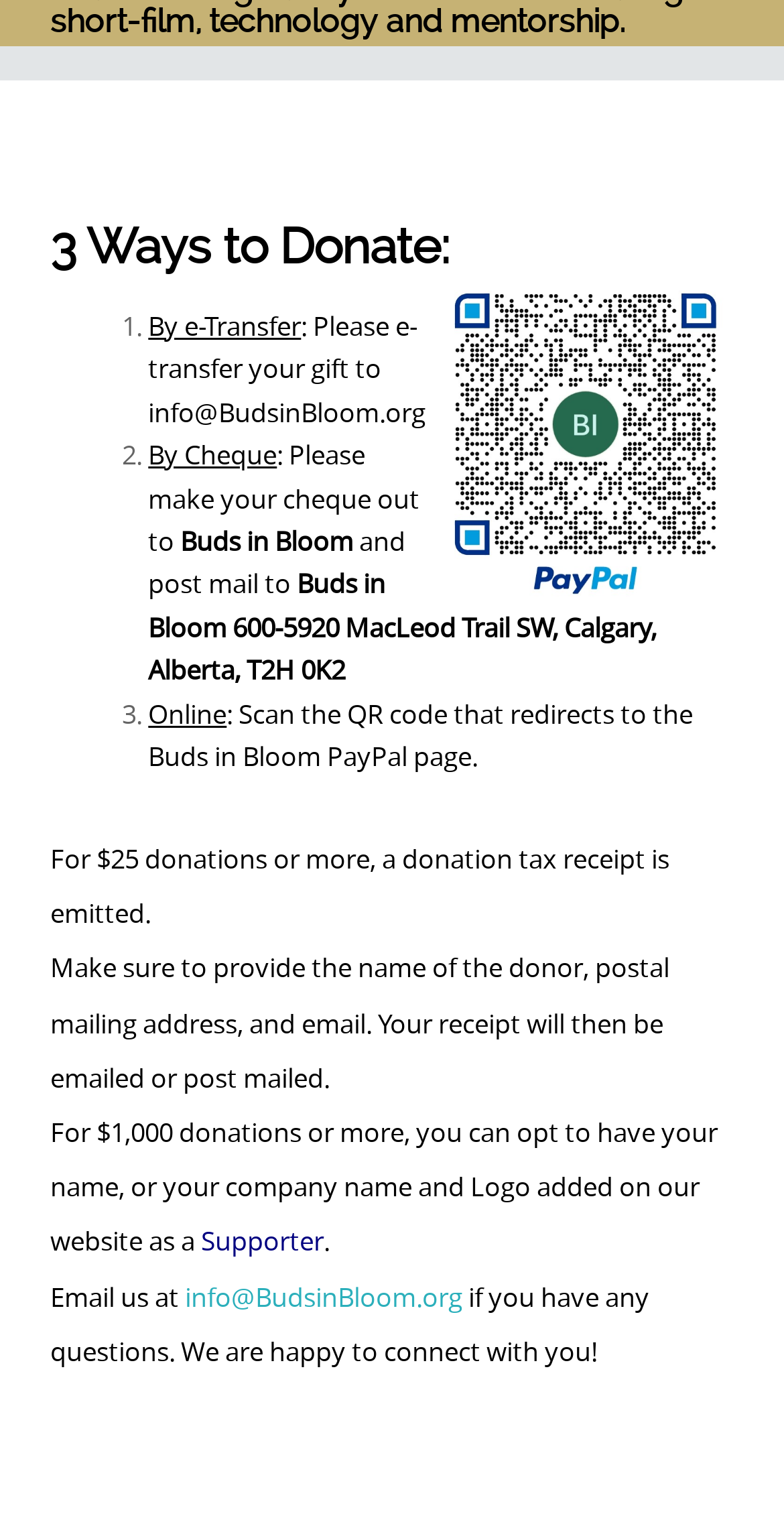Determine the bounding box for the described UI element: "SITE NAME".

None